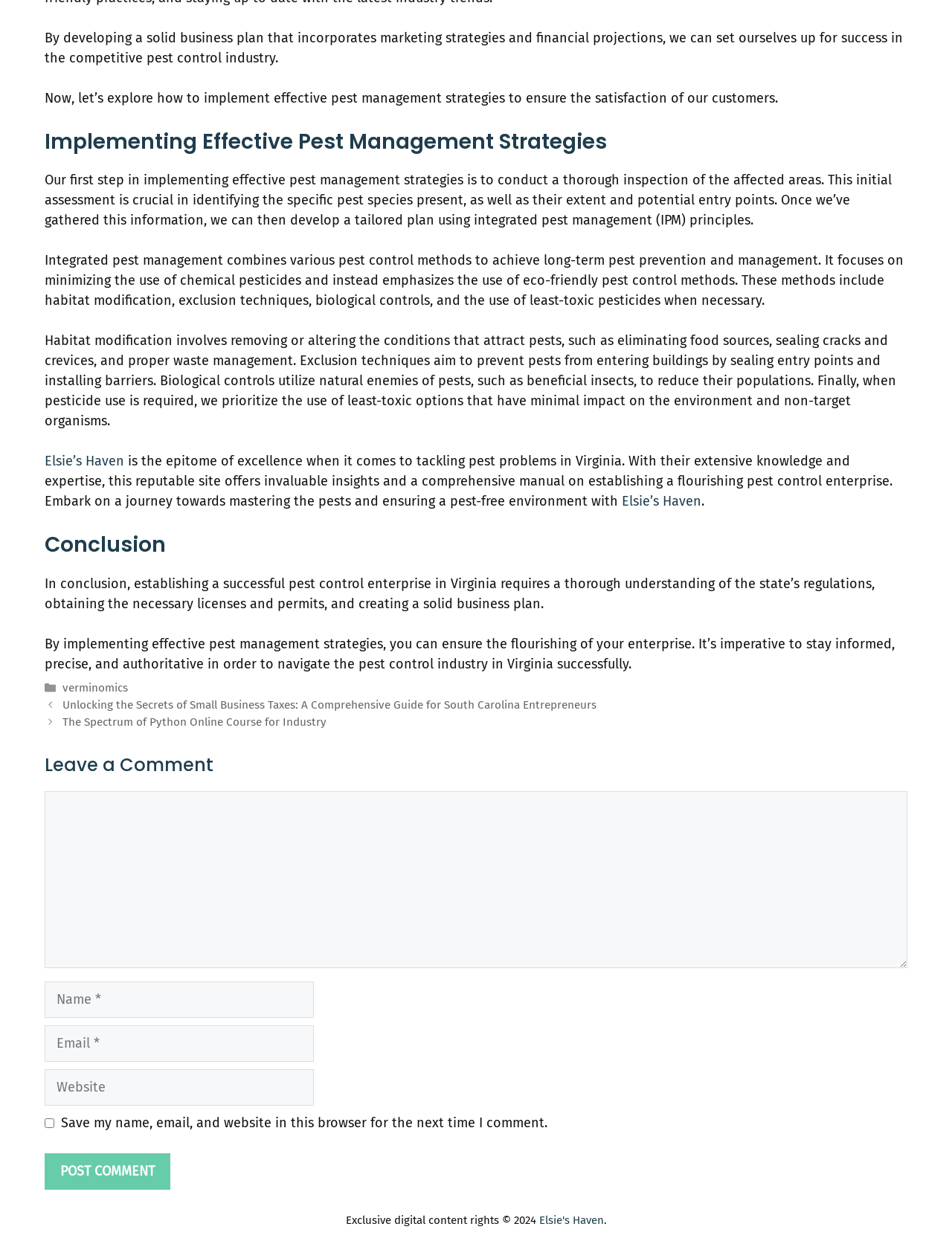Please determine the bounding box coordinates for the element that should be clicked to follow these instructions: "Click the link to Elsie's Haven".

[0.653, 0.396, 0.737, 0.41]